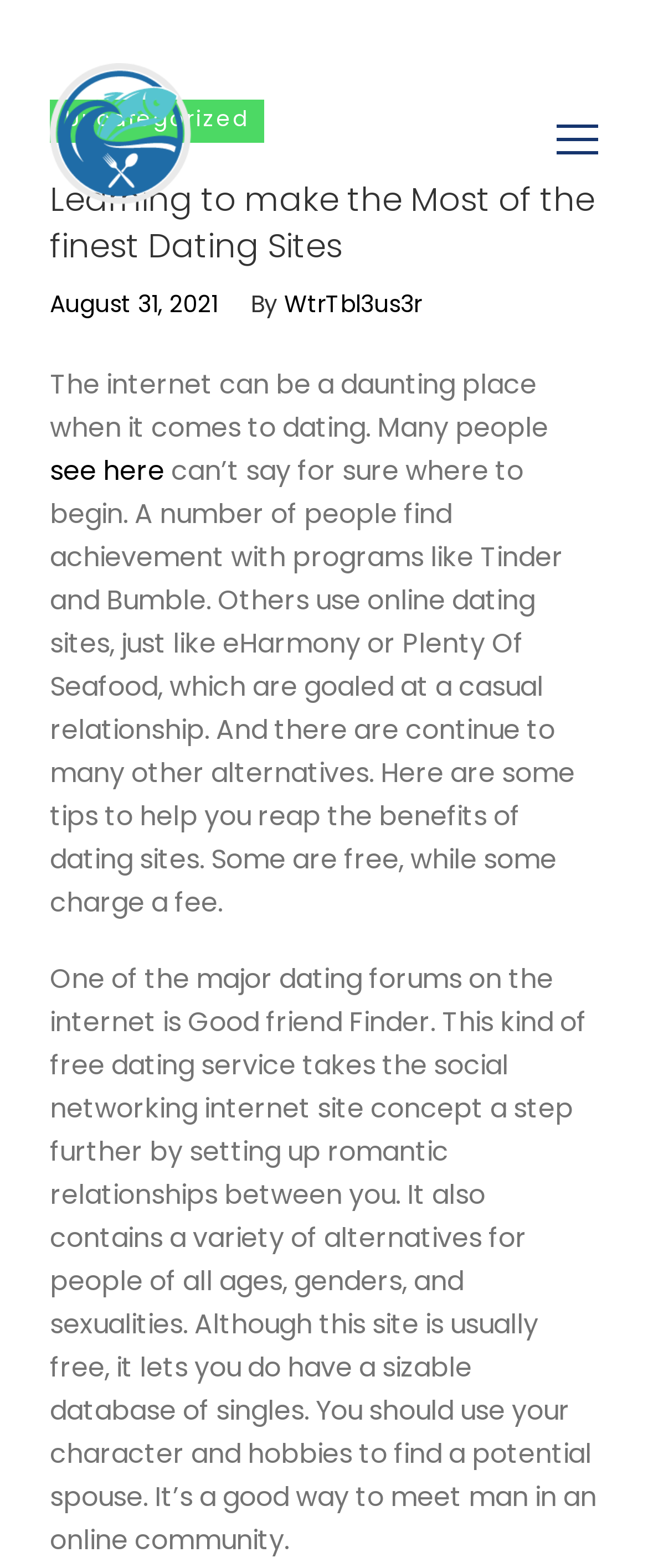Can you identify and provide the main heading of the webpage?

Learning to make the Most of the finest Dating Sites